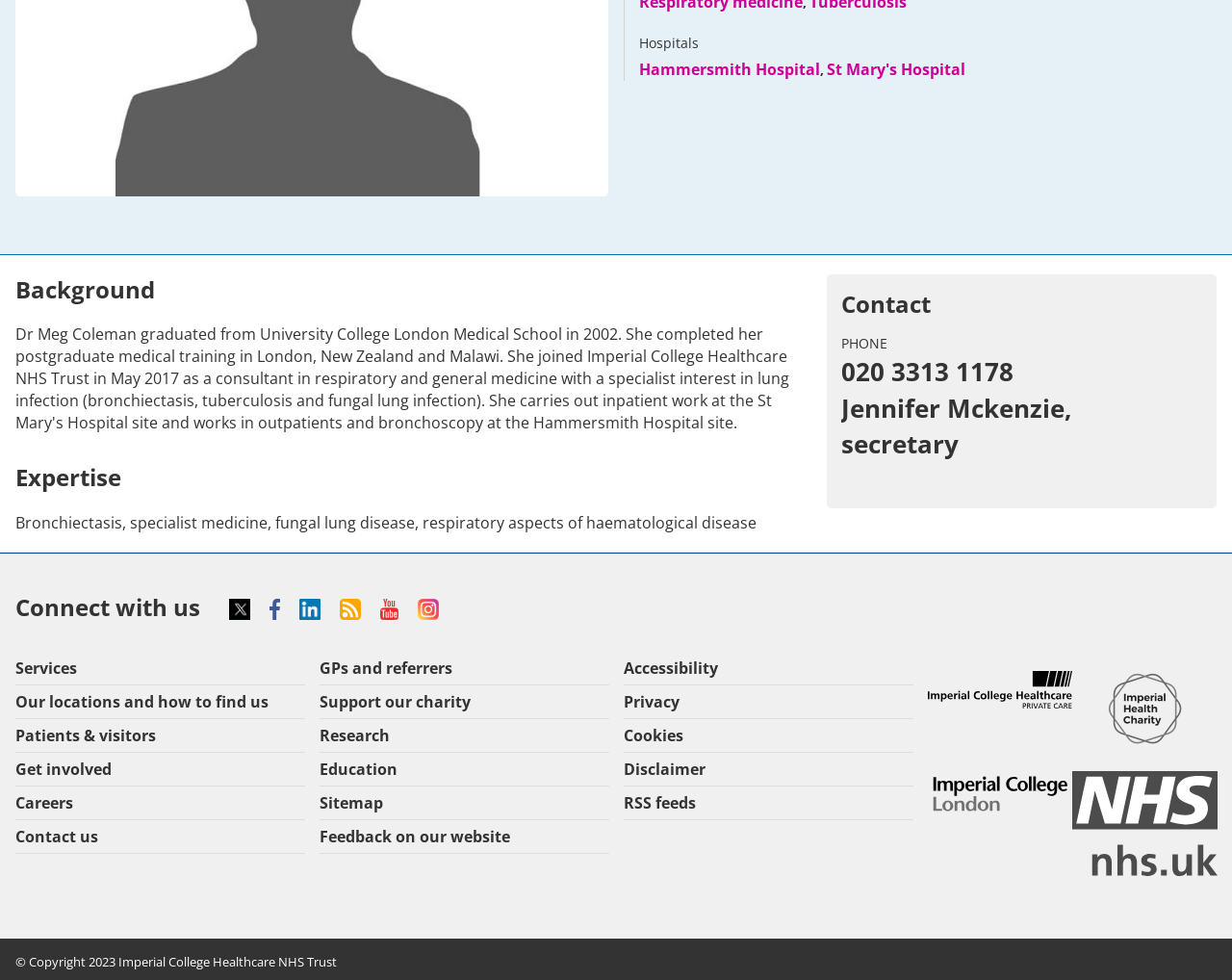Given the webpage screenshot and the description, determine the bounding box coordinates (top-left x, top-left y, bottom-right x, bottom-right y) that define the location of the UI element matching this description: Get involved

[0.012, 0.768, 0.247, 0.801]